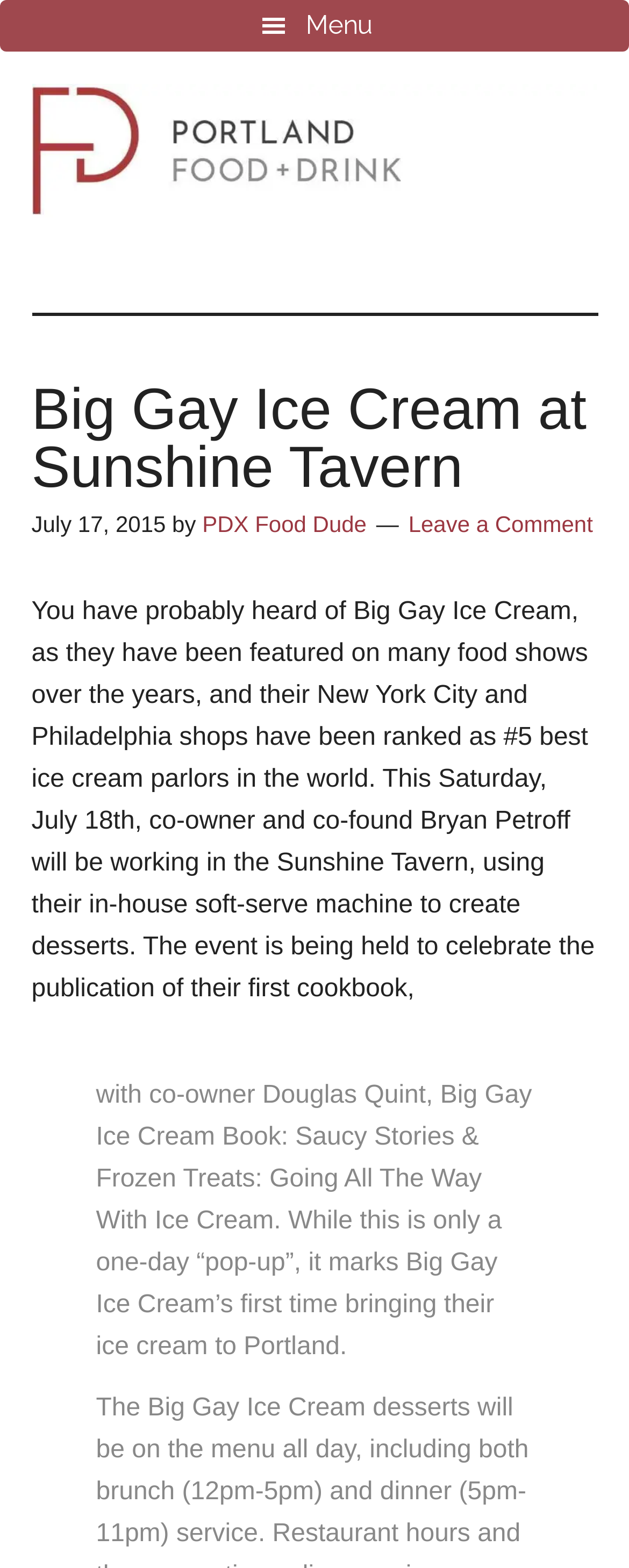From the details in the image, provide a thorough response to the question: What is the ranking of Big Gay Ice Cream's shops?

According to the webpage, Big Gay Ice Cream's New York City and Philadelphia shops have been ranked as '#5 best ice cream parlors in the world'. This suggests that Big Gay Ice Cream is a highly-regarded ice cream shop.